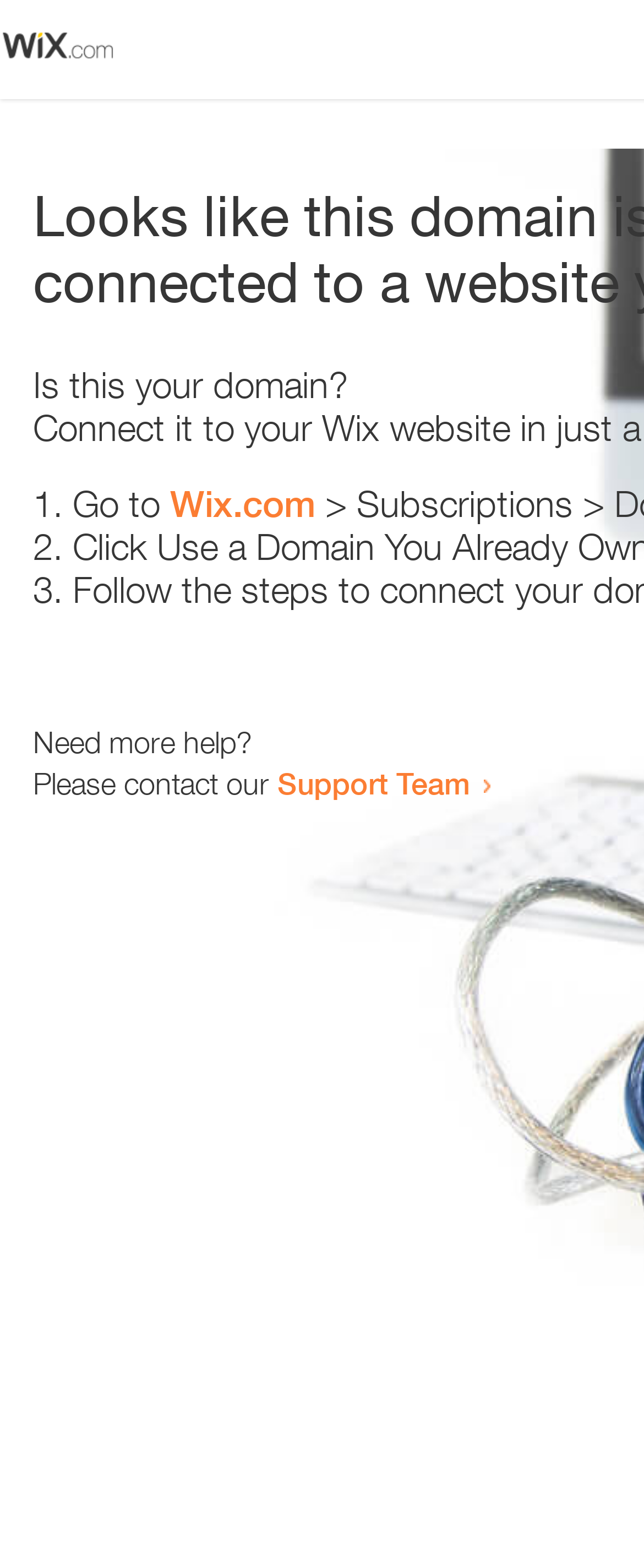Where can I get more help?
Look at the image and respond with a one-word or short-phrase answer.

Support Team